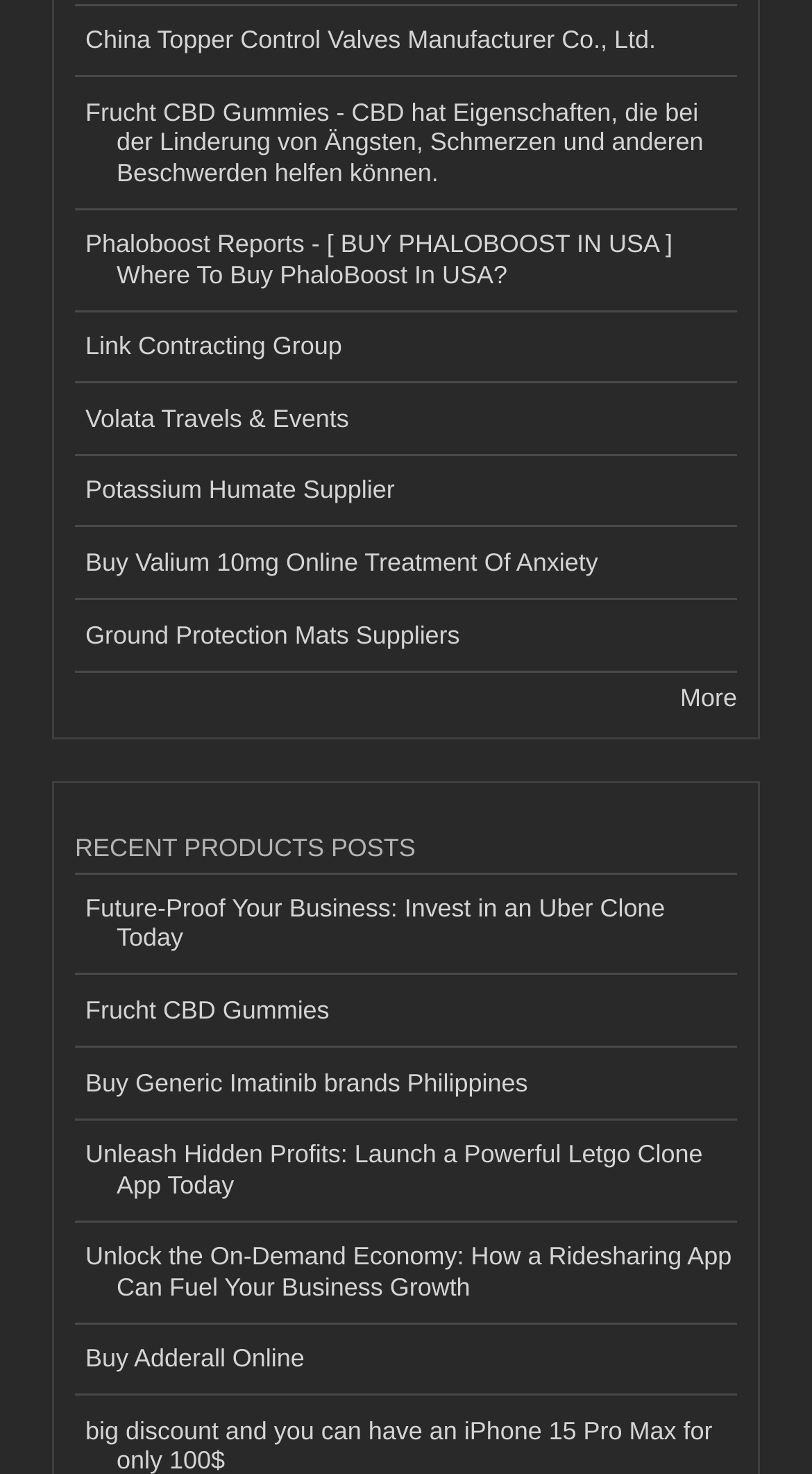Give a one-word or one-phrase response to the question:
What is the last link on the webpage?

Buy Adderall Online